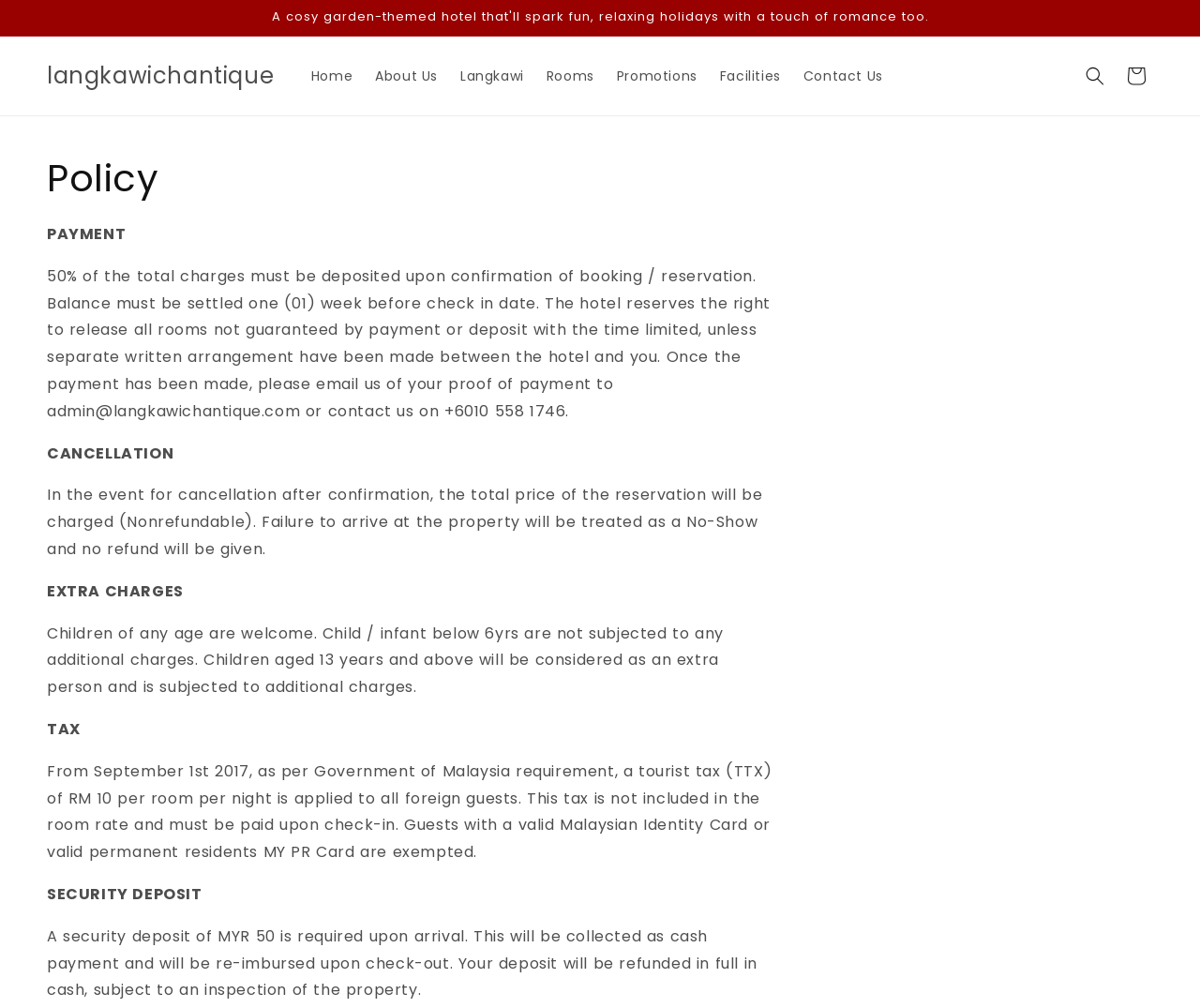What is the age limit for children to be considered as an extra person?
Please analyze the image and answer the question with as much detail as possible.

According to the webpage, children aged 13 years and above will be considered as an extra person and are subjected to additional charges.